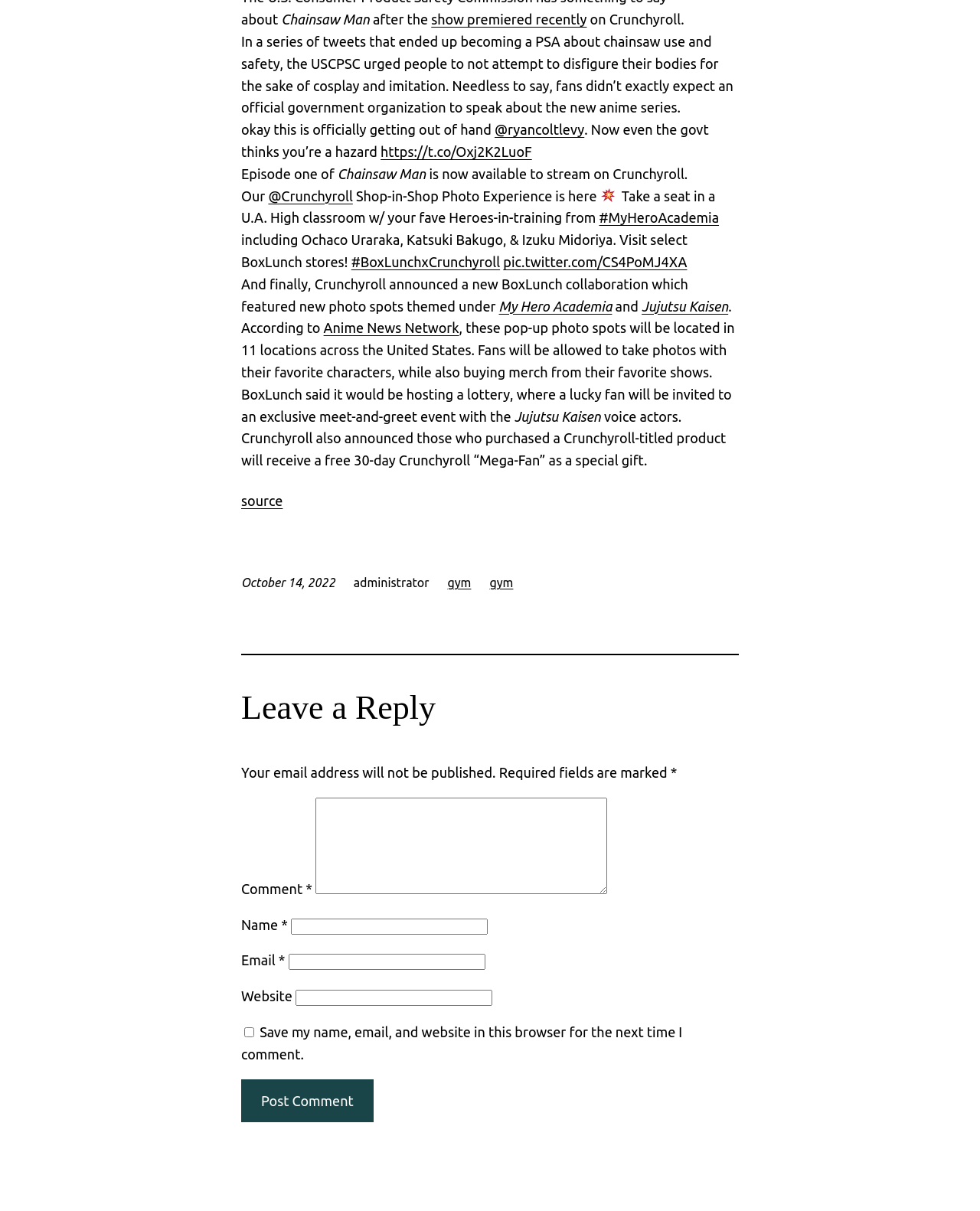Please determine the bounding box coordinates, formatted as (top-left x, top-left y, bottom-right x, bottom-right y), with all values as floating point numbers between 0 and 1. Identify the bounding box of the region described as: parent_node: Comment * name="comment"

[0.322, 0.659, 0.621, 0.738]